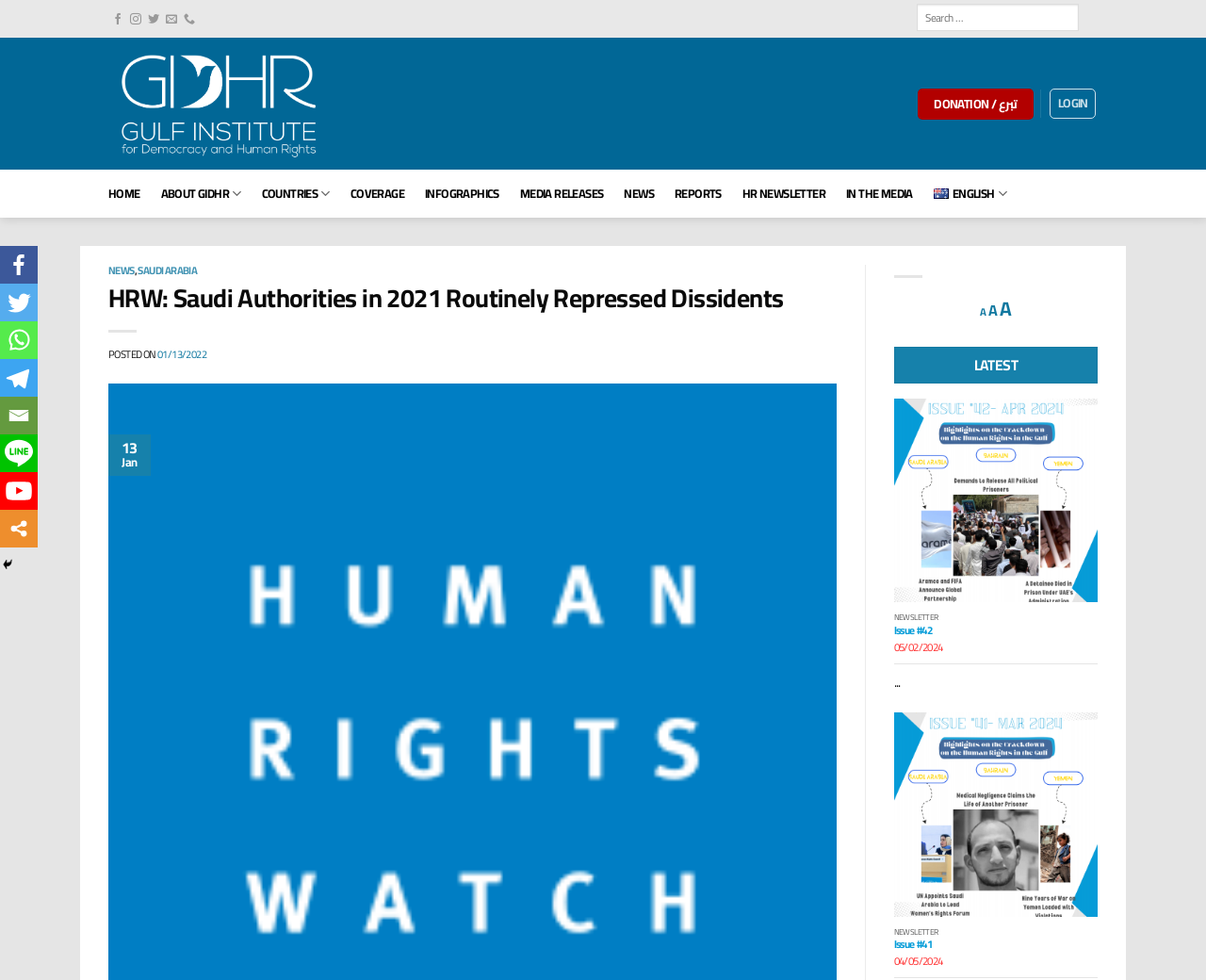Identify the bounding box coordinates of the clickable section necessary to follow the following instruction: "Go to the home page". The coordinates should be presented as four float numbers from 0 to 1, i.e., [left, top, right, bottom].

[0.09, 0.173, 0.116, 0.222]